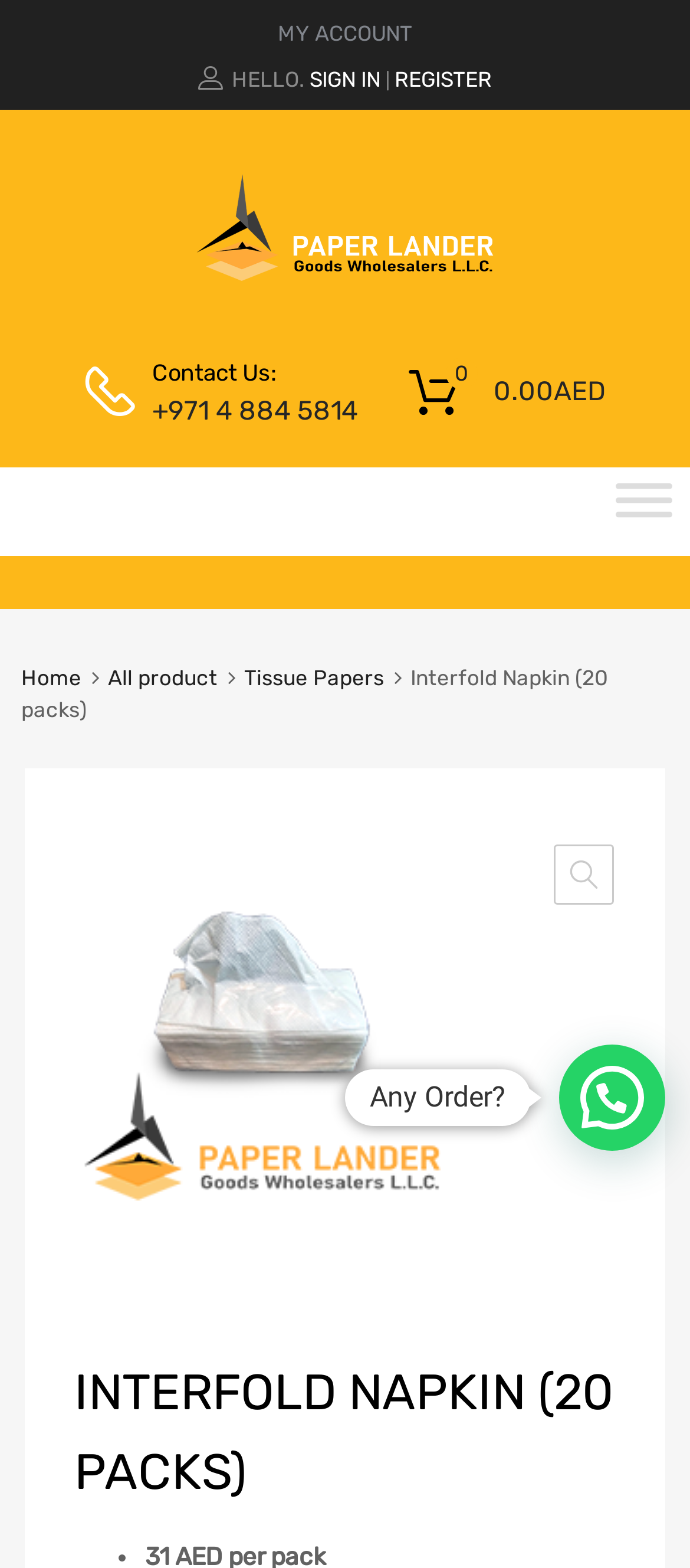Kindly determine the bounding box coordinates for the area that needs to be clicked to execute this instruction: "Get the store location".

None